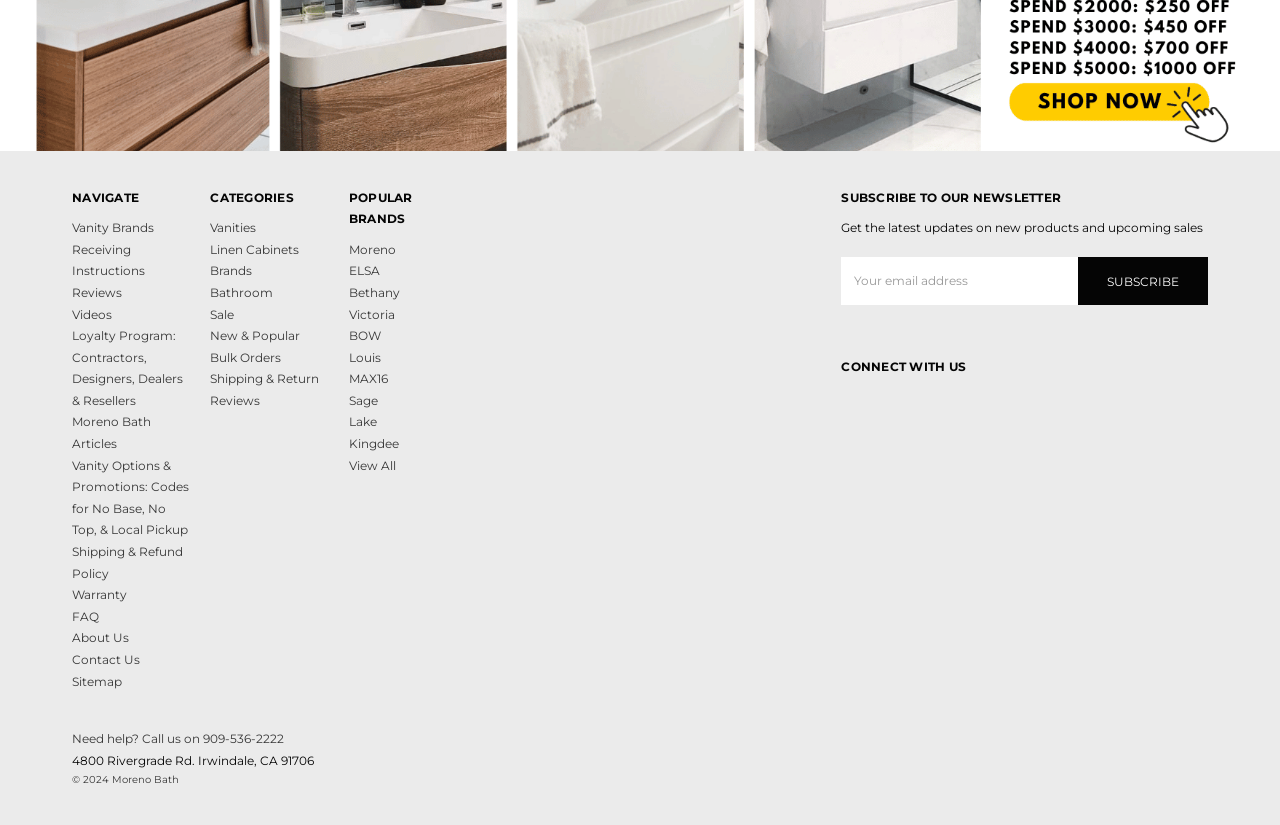What is the address of Moreno Bath?
Give a detailed response to the question by analyzing the screenshot.

The address of Moreno Bath is 4800 Rivergrade Rd. Irwindale, CA 91706, which is a static text located at the bottom of the webpage, indicating the physical location of the company.